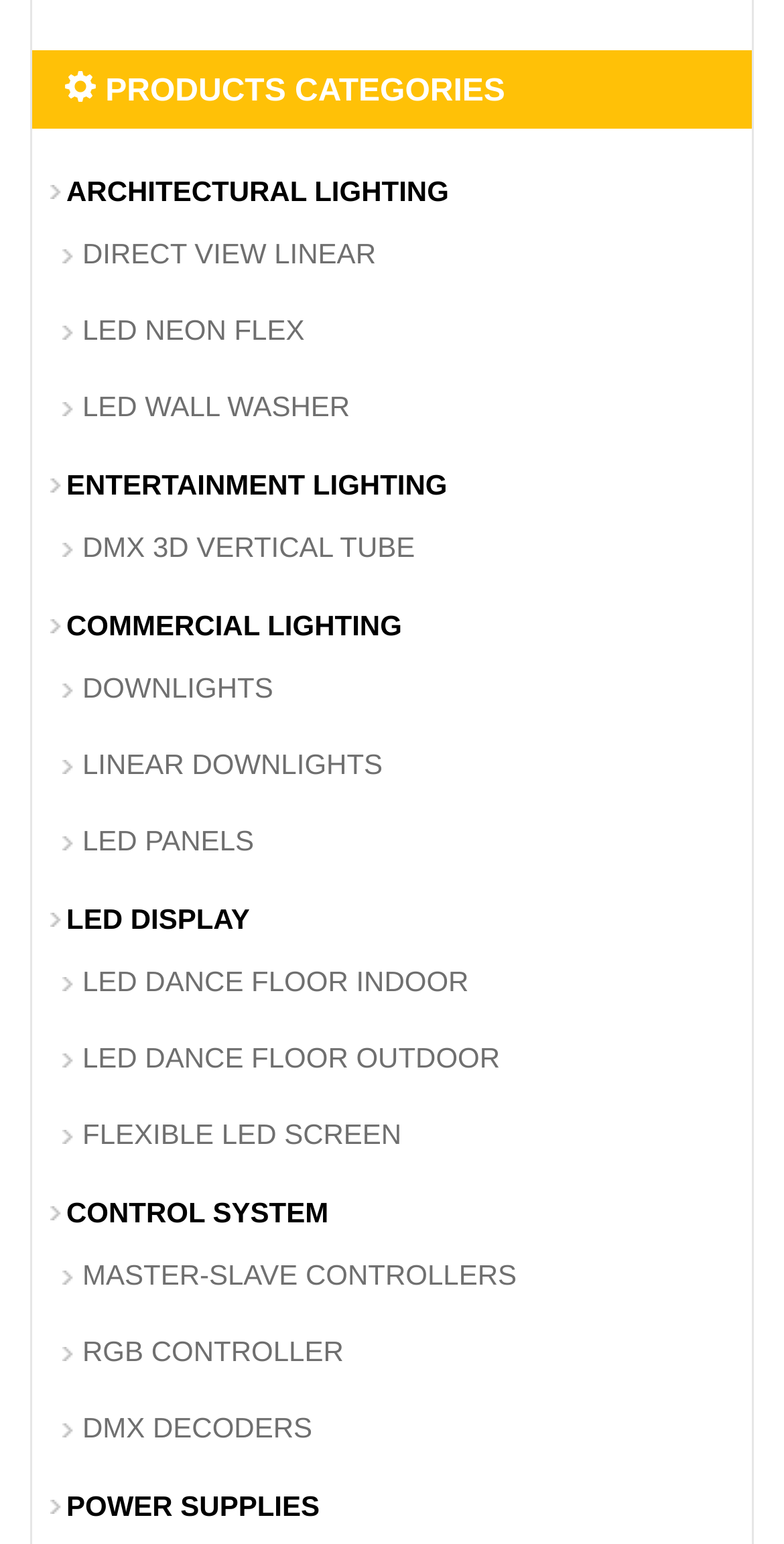Find the bounding box coordinates of the element's region that should be clicked in order to follow the given instruction: "Click on ARCHITECTURAL LIGHTING". The coordinates should consist of four float numbers between 0 and 1, i.e., [left, top, right, bottom].

[0.041, 0.103, 0.959, 0.145]